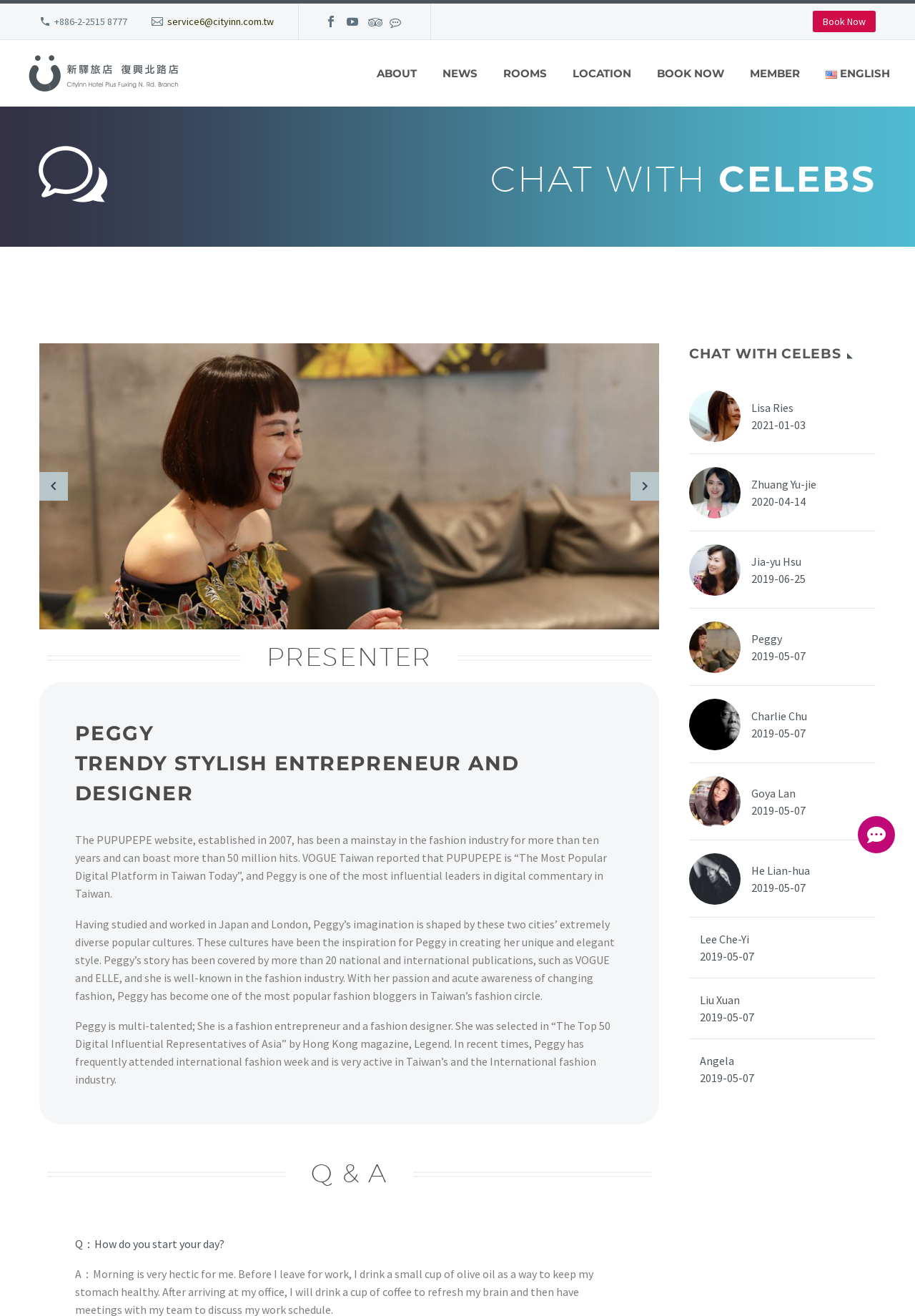Please identify the bounding box coordinates of the clickable region that I should interact with to perform the following instruction: "Read Peggy's story". The coordinates should be expressed as four float numbers between 0 and 1, i.e., [left, top, right, bottom].

[0.082, 0.546, 0.681, 0.614]